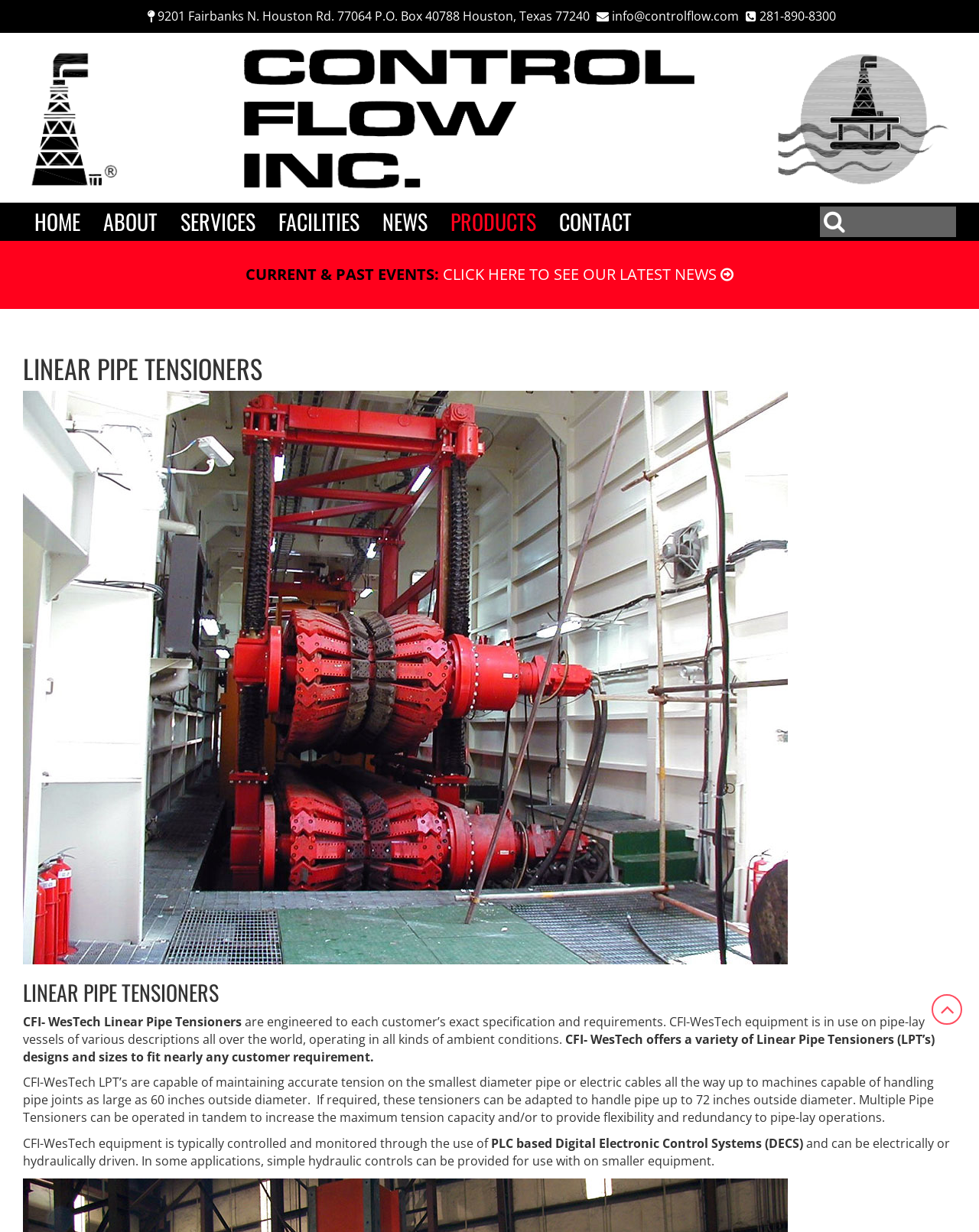Kindly provide the bounding box coordinates of the section you need to click on to fulfill the given instruction: "click the HOME link".

[0.023, 0.165, 0.094, 0.196]